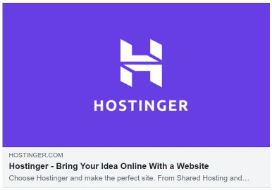Explain in detail what you see in the image.

The image showcases the logo and branding for Hostinger, a web hosting service. The logo features a stylized "H" that is bold and modern, prominently displayed against a vibrant purple background. Below the logo, a tagline reads: "Hostinger - Bring Your Idea Online With a Website," emphasizing the service's mission to help users create their own websites easily. The text "HOSTINGER.COM" is also visible, indicating the official website where potential users can find more information and services. The combination of colors and the clean design reflects a contemporary and professional approach to web hosting solutions.